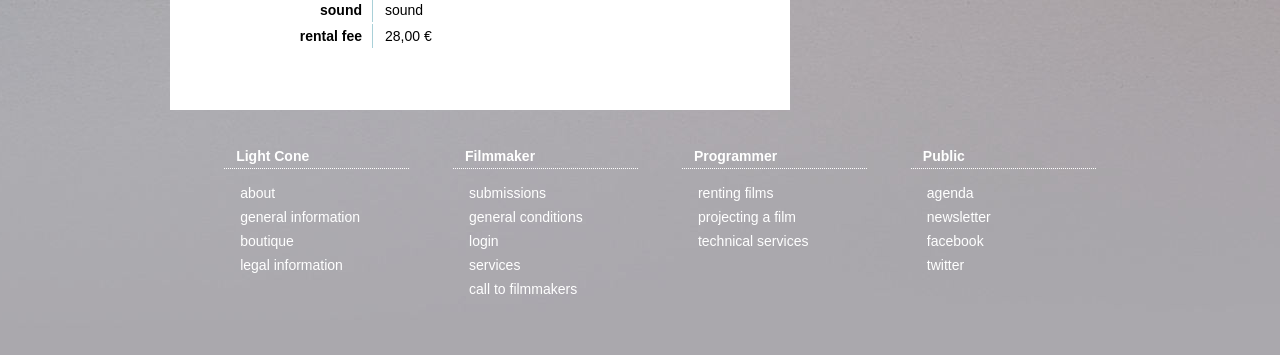Locate and provide the bounding box coordinates for the HTML element that matches this description: "call to filmmakers".

[0.363, 0.78, 0.454, 0.848]